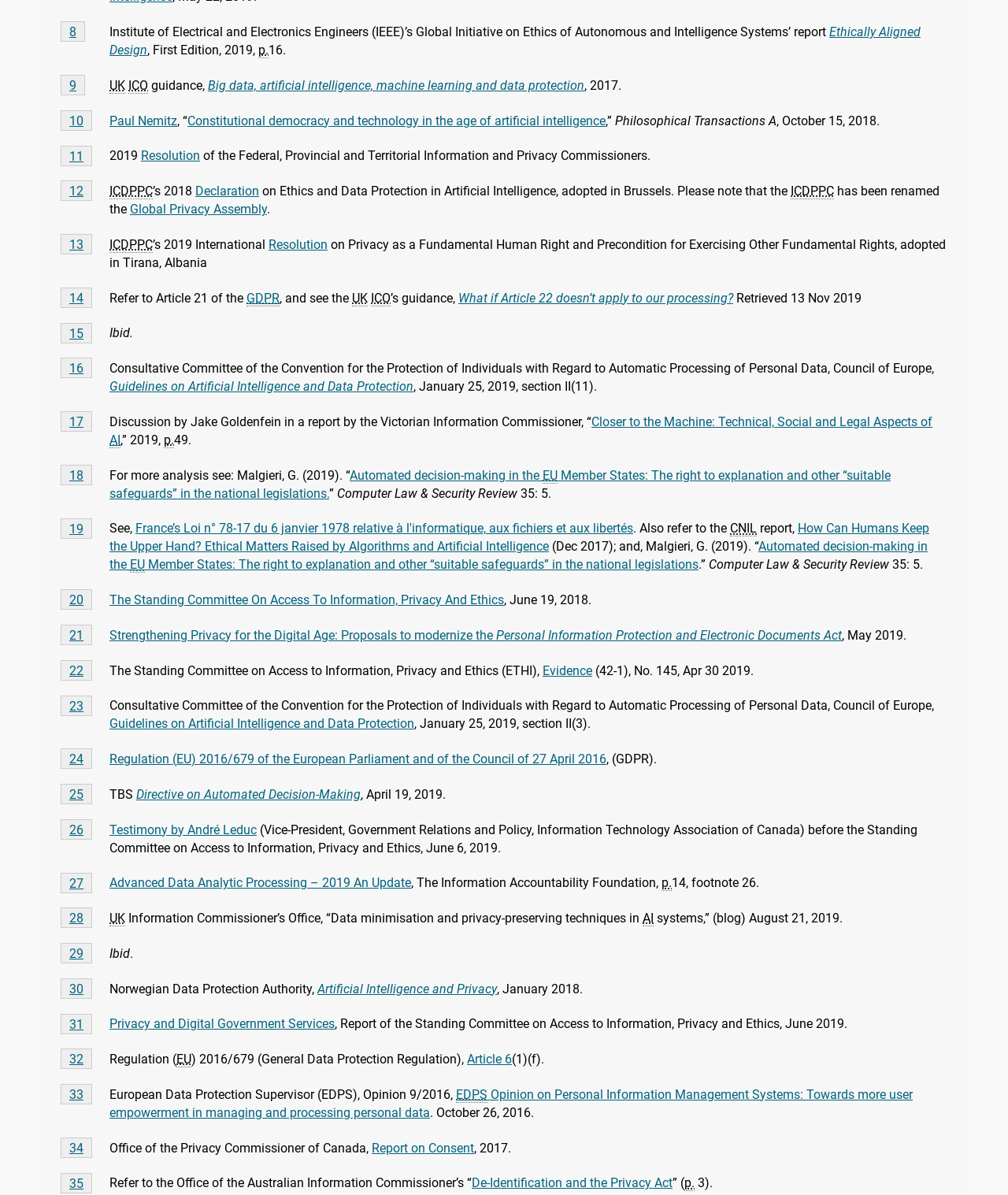What is the title of Footnote 8?
Please respond to the question with a detailed and well-explained answer.

I found the title of Footnote 8 by looking at the text associated with the element with the StaticText 'Footnote 8'. The text following this element is 'Institute of Electrical and Electronics Engineers (IEEE)’s Global Initiative on Ethics of Autonomous and Intelligence Systems’ report', so the title of Footnote 8 is 'Institute of Electrical and Electronics Engineers (IEEE)'.